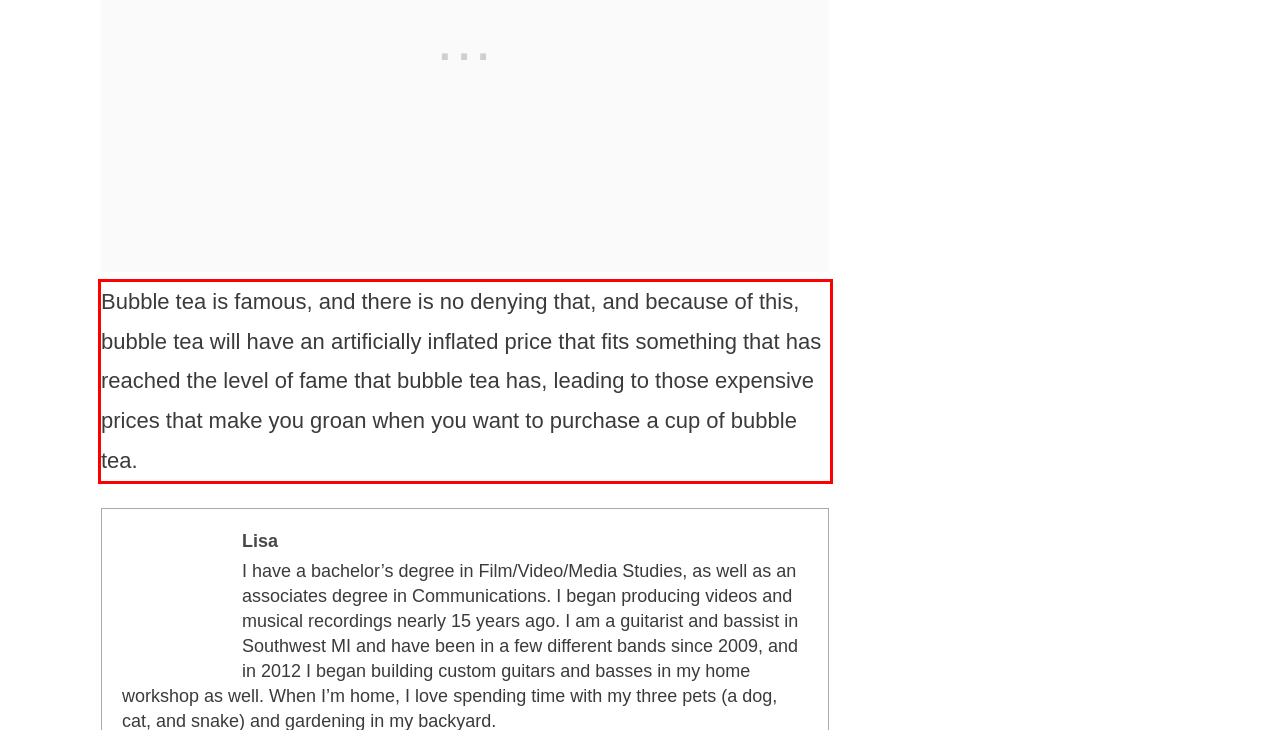You have a screenshot of a webpage, and there is a red bounding box around a UI element. Utilize OCR to extract the text within this red bounding box.

Bubble tea is famous, and there is no denying that, and because of this, bubble tea will have an artificially inflated price that fits something that has reached the level of fame that bubble tea has, leading to those expensive prices that make you groan when you want to purchase a cup of bubble tea.